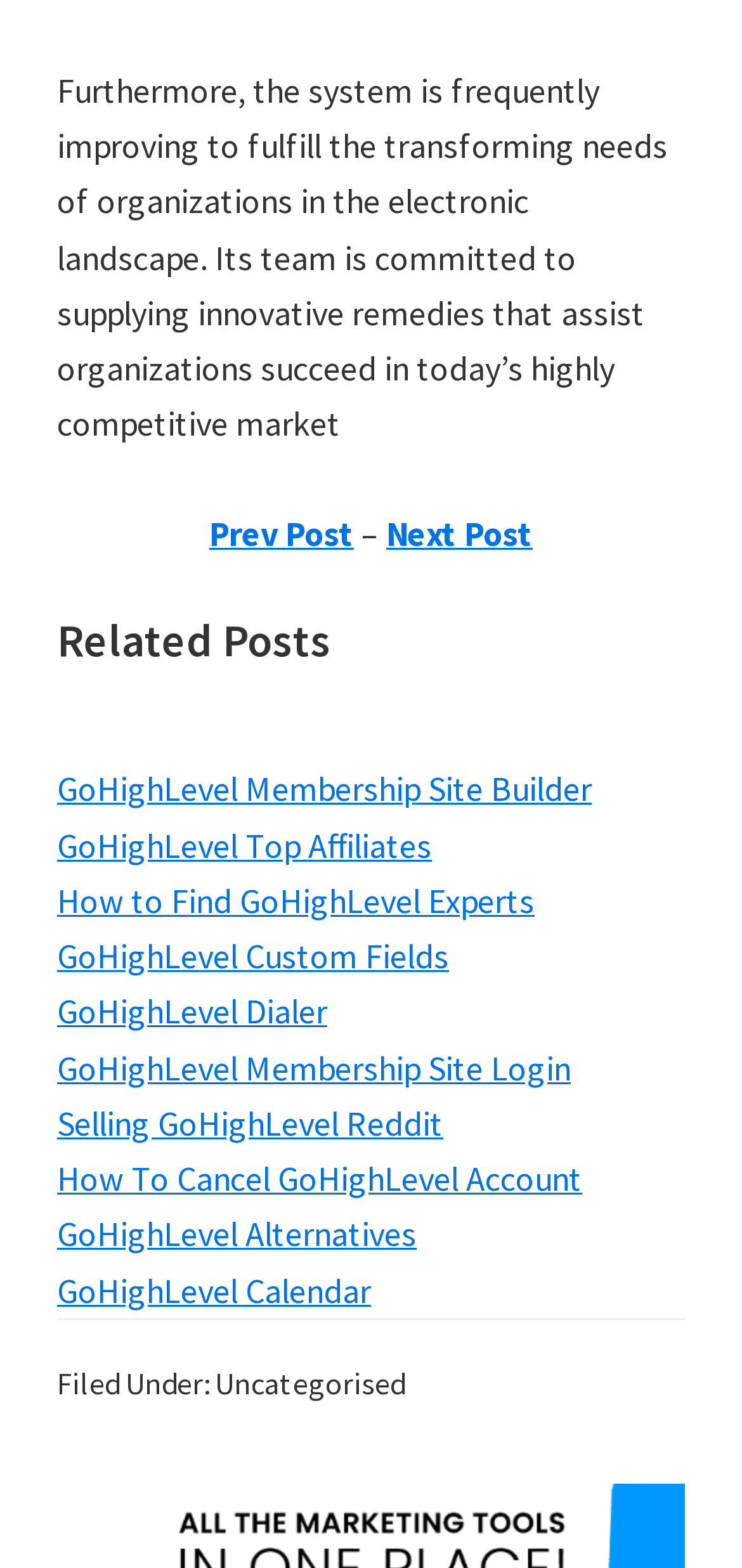Find the bounding box coordinates for the area that should be clicked to accomplish the instruction: "explore GoHighLevel Alternatives".

[0.077, 0.773, 0.562, 0.801]